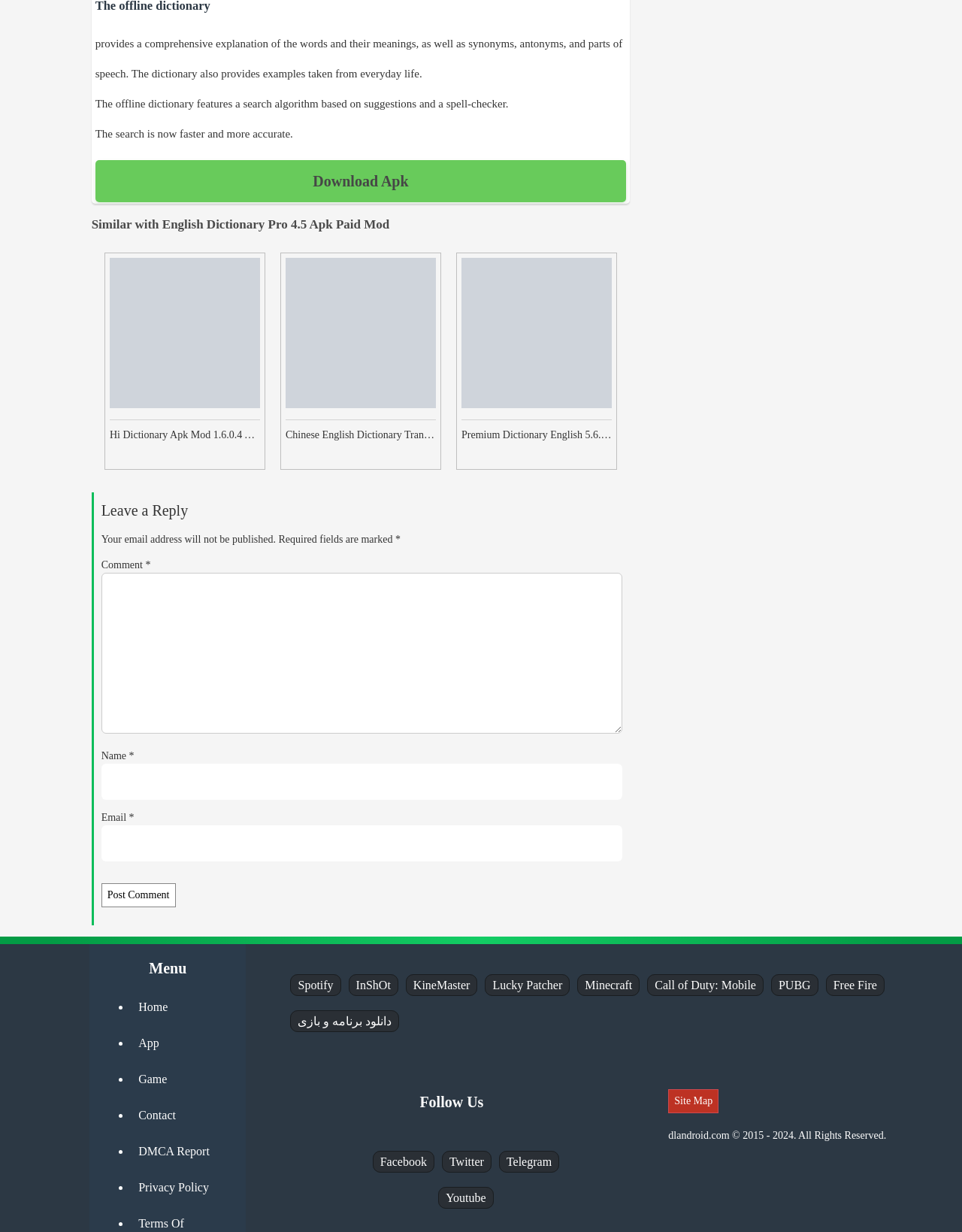Provide a short answer to the following question with just one word or phrase: What is the copyright information of the webpage?

dlandroid.com © 2015 - 2024. All Rights Reserved.